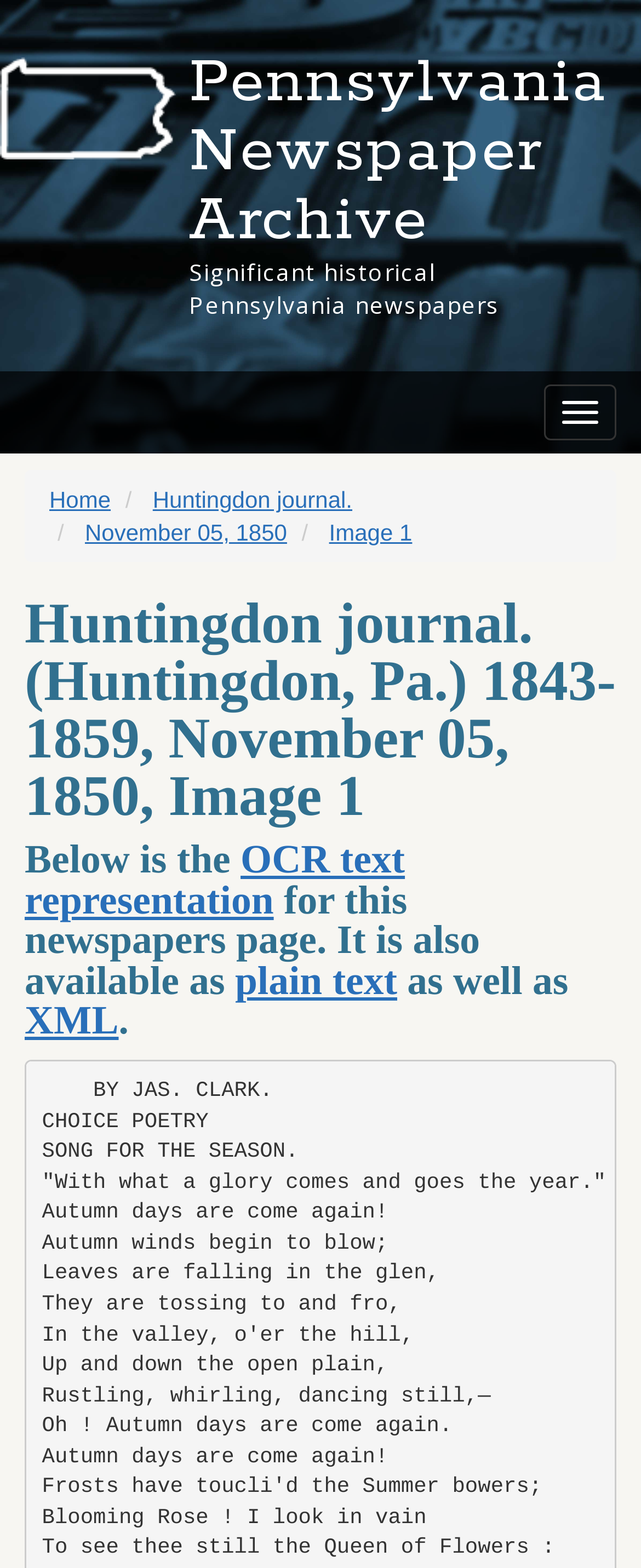Determine the bounding box coordinates of the region that needs to be clicked to achieve the task: "Toggle navigation".

[0.849, 0.245, 0.962, 0.281]